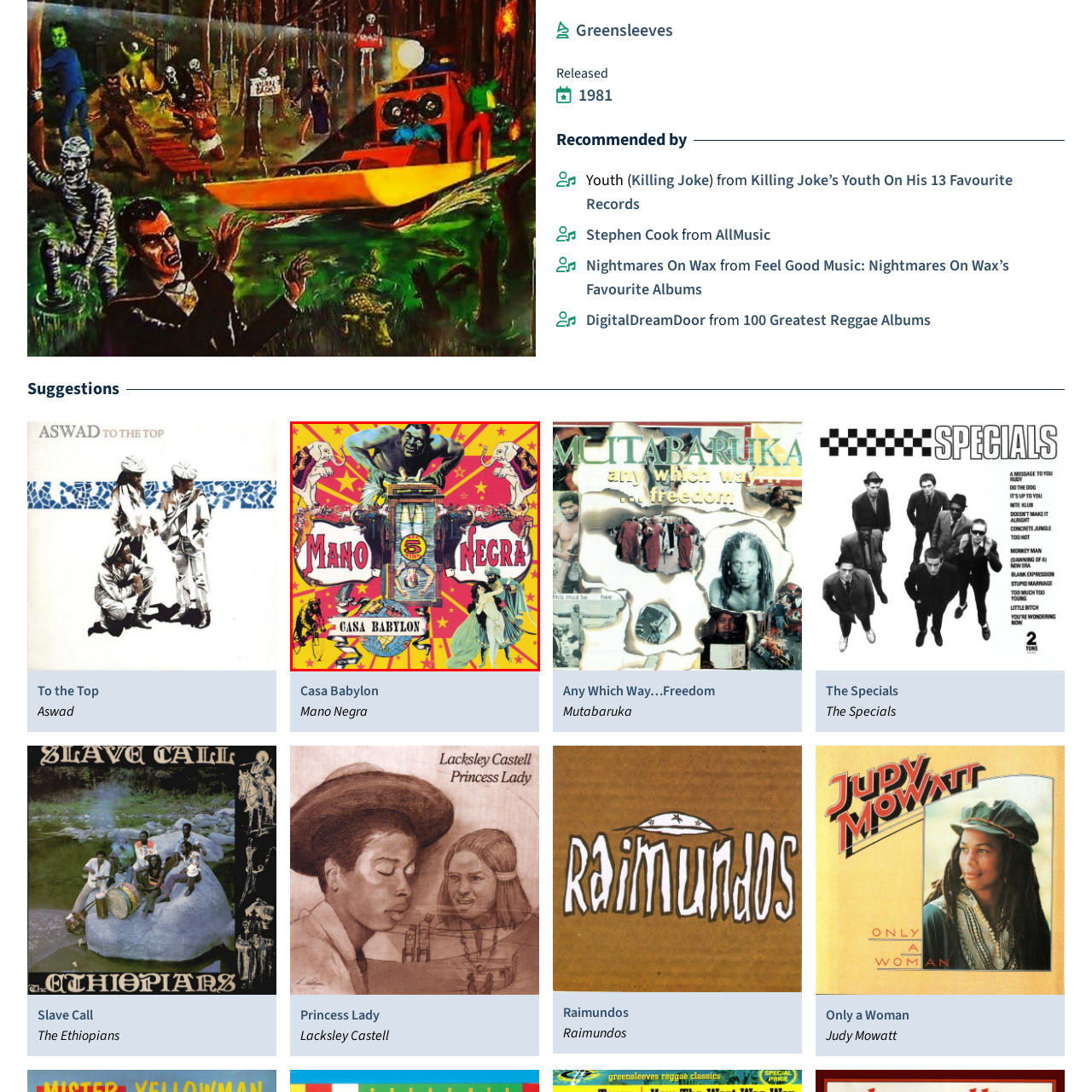What kind of elements are depicted in the background?
Please focus on the image surrounded by the red bounding box and provide a one-word or phrase answer based on the image.

Circus-like elements